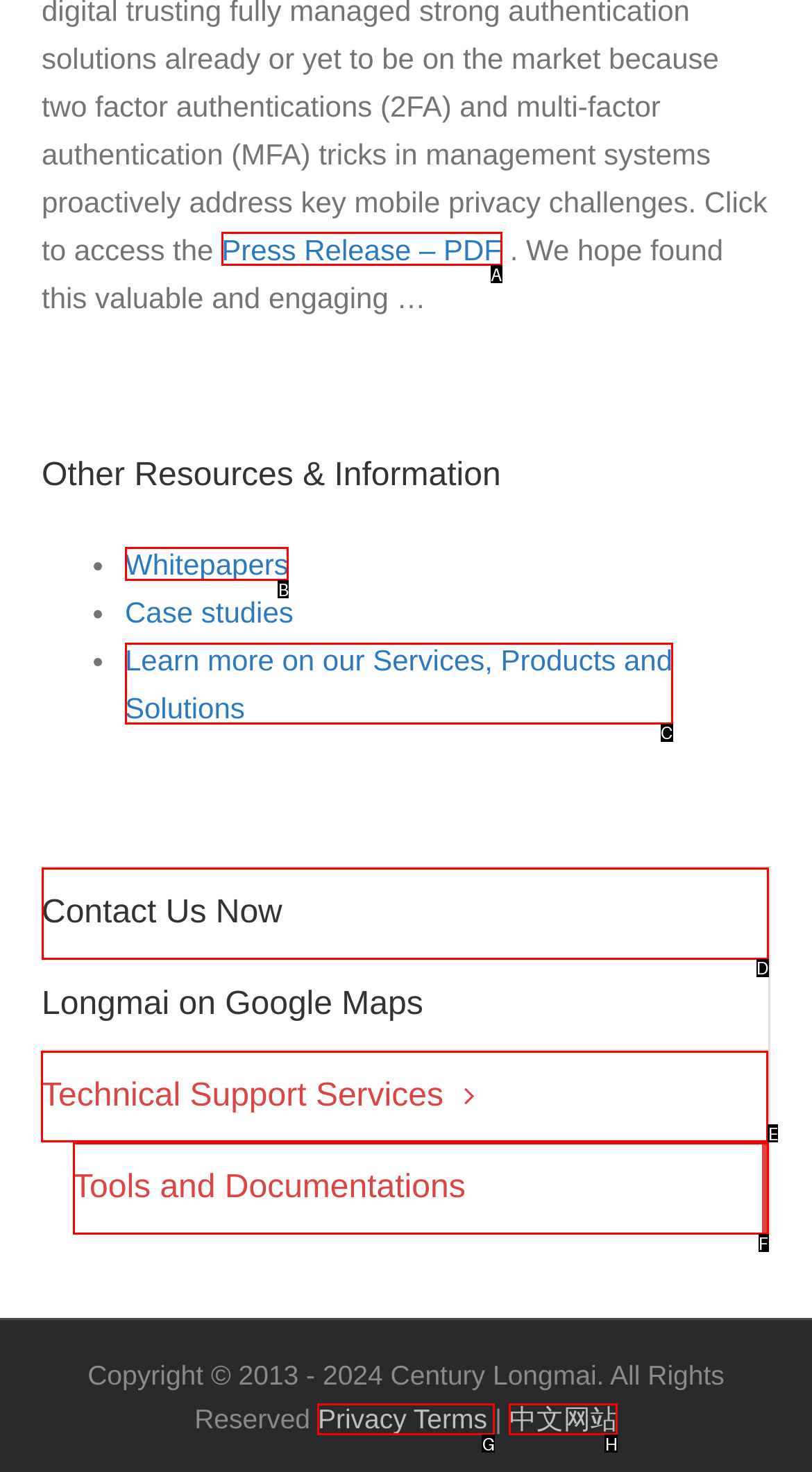Identify which lettered option completes the task: Get technical support services. Provide the letter of the correct choice.

E